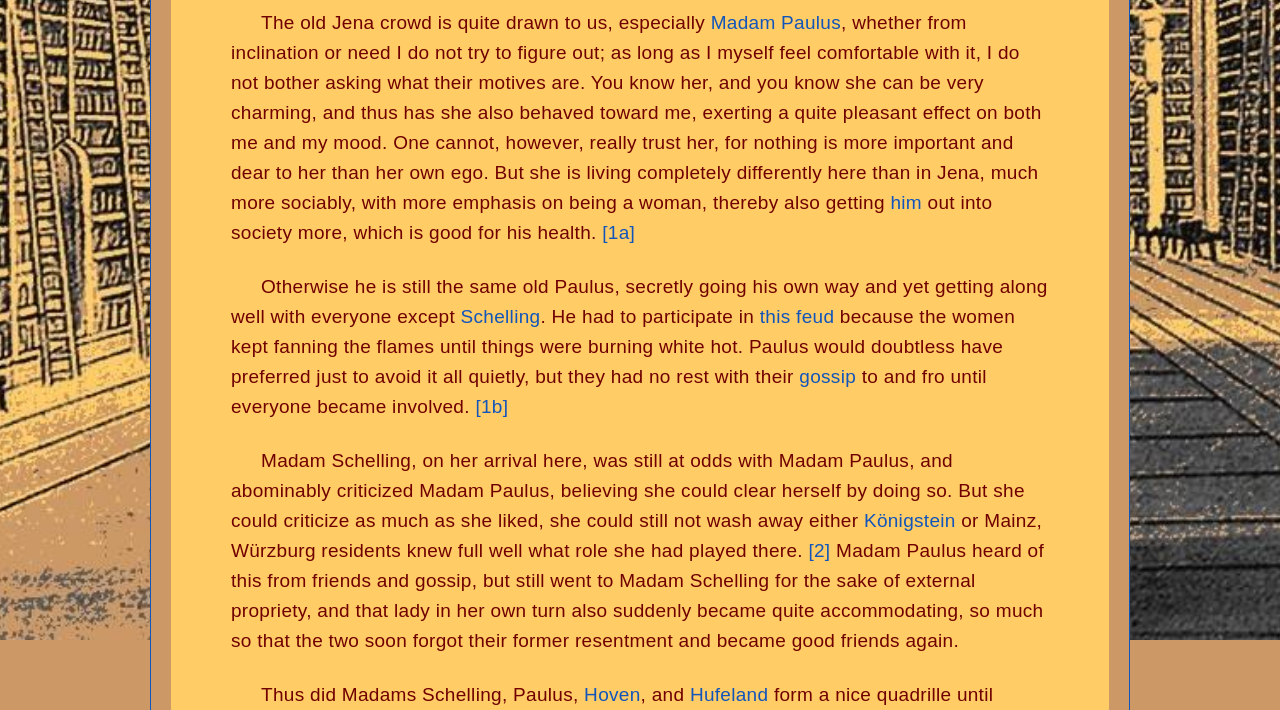Determine the bounding box coordinates of the UI element described below. Use the format (top-left x, top-left y, bottom-right x, bottom-right y) with floating point numbers between 0 and 1: gossip

[0.624, 0.515, 0.669, 0.545]